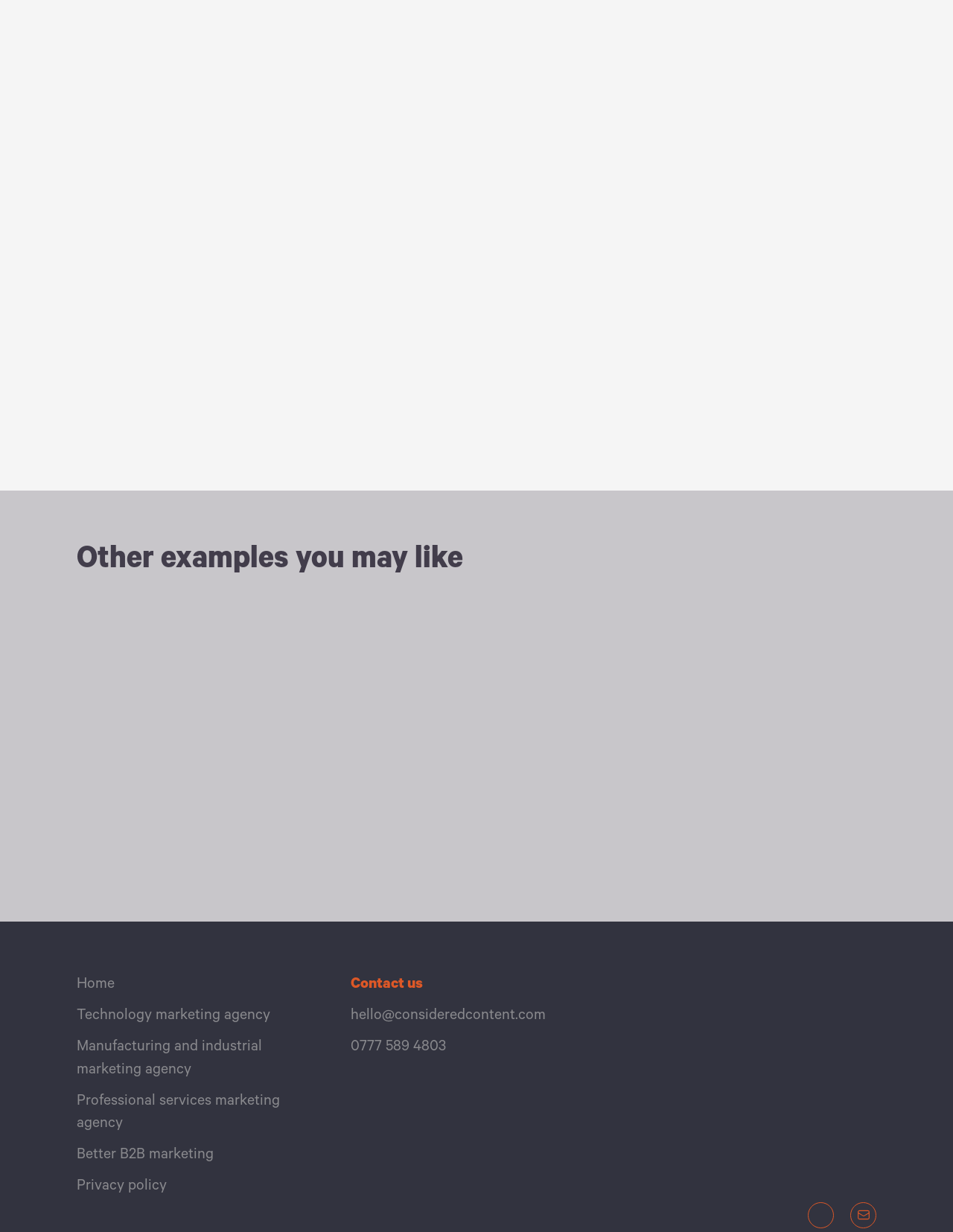Please identify the coordinates of the bounding box for the clickable region that will accomplish this instruction: "View other examples".

[0.08, 0.438, 0.92, 0.464]